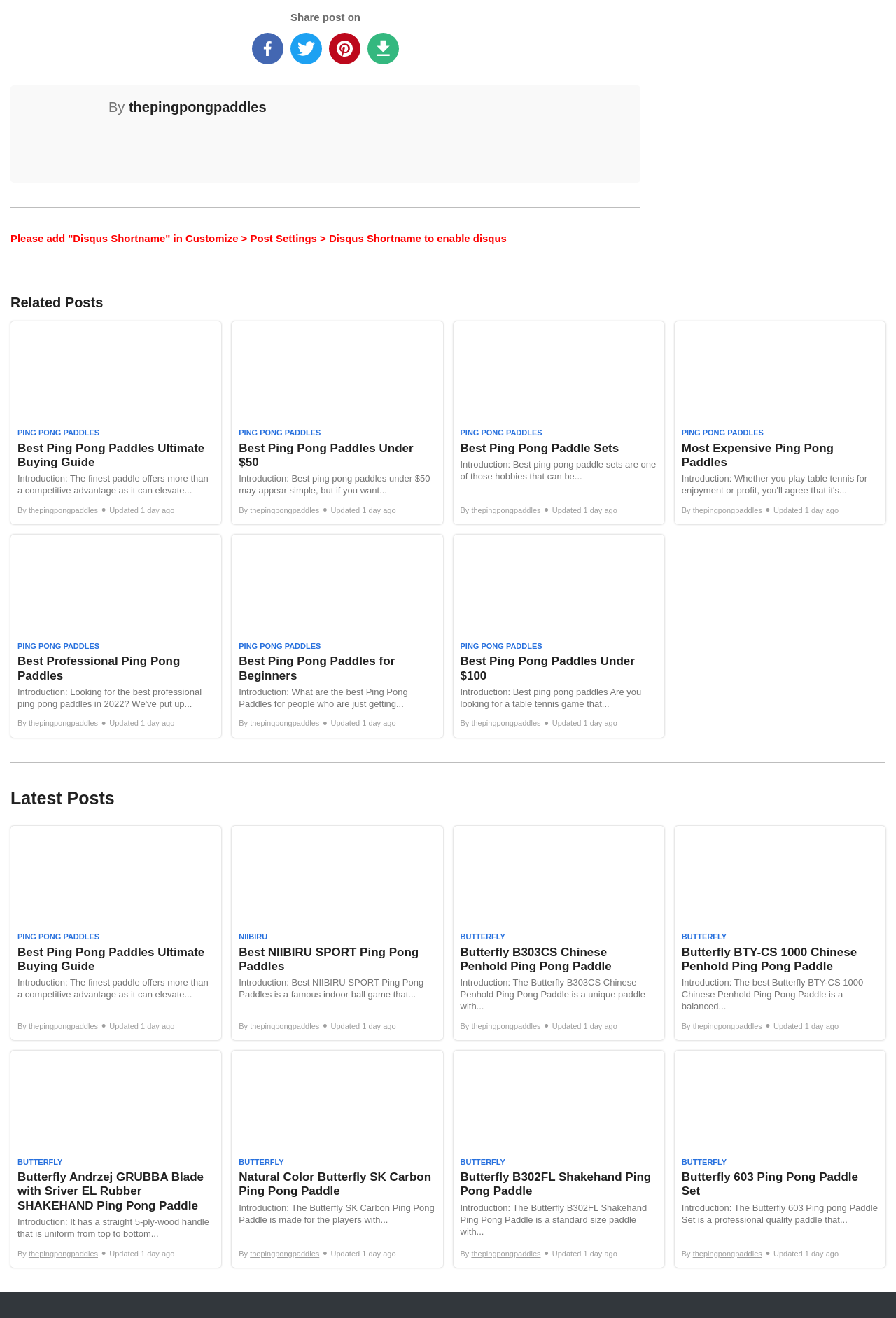Identify the bounding box coordinates of the clickable section necessary to follow the following instruction: "Read Best Ping Pong Paddles Ultimate Buying Guide". The coordinates should be presented as four float numbers from 0 to 1, i.e., [left, top, right, bottom].

[0.012, 0.244, 0.247, 0.398]